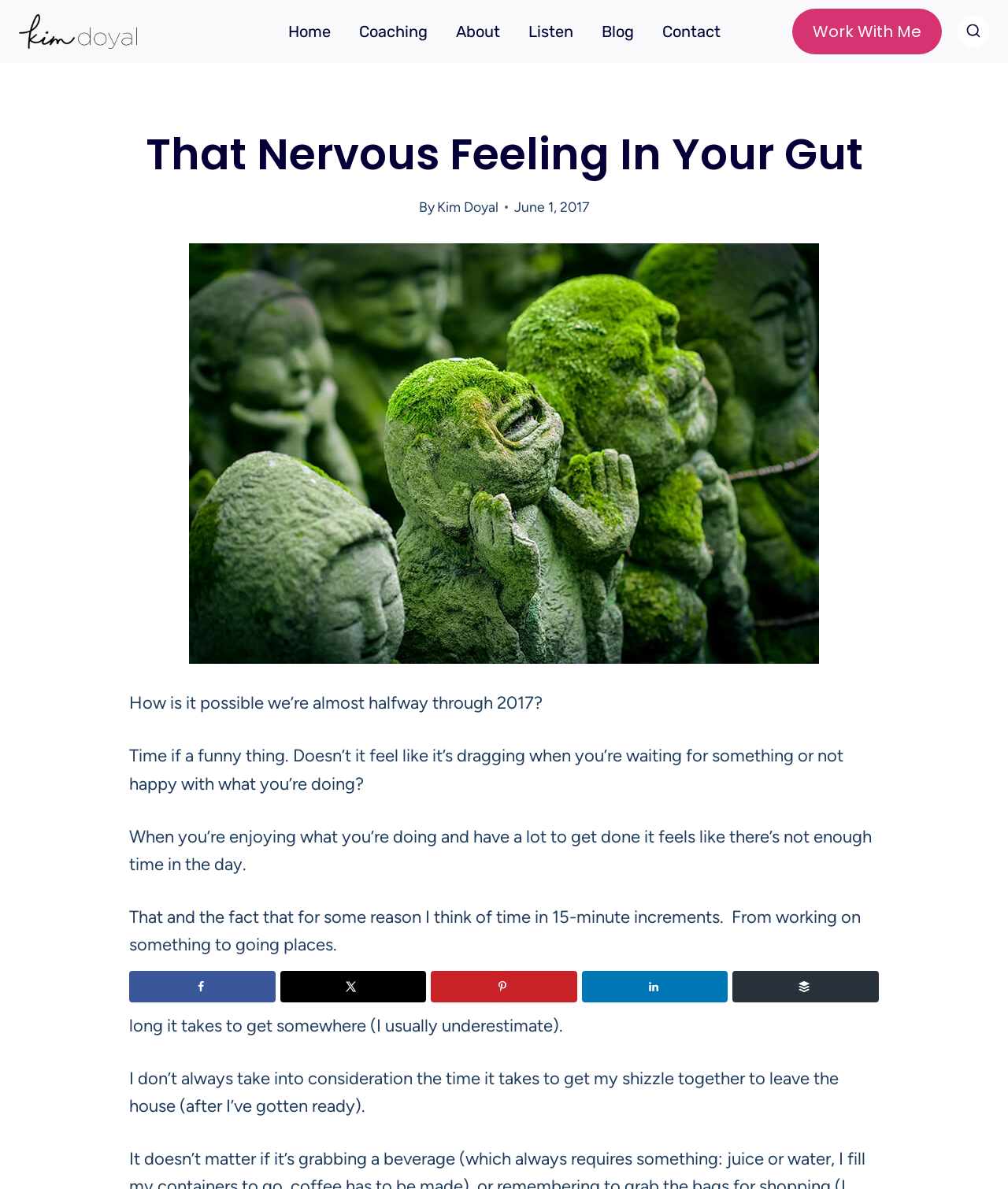What is the topic of the article?
Could you answer the question in a detailed manner, providing as much information as possible?

The topic of the article is about time management, as it discusses how time feels when waiting for something or not happy with what you're doing, and how it feels when enjoying what you're doing.